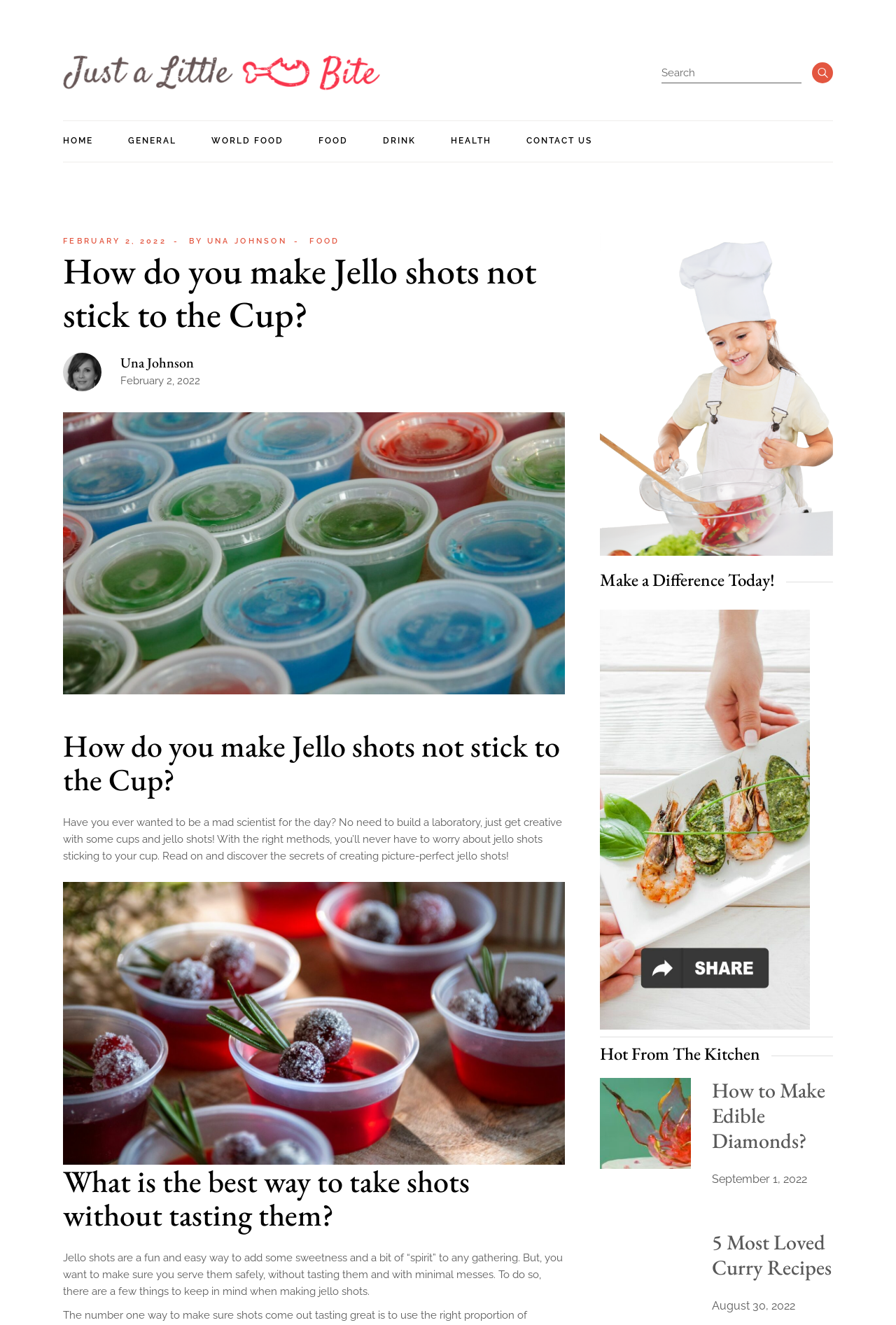Produce an elaborate caption capturing the essence of the webpage.

This webpage is about a blog post titled "How do you make Jello shots not stick to the Cup?" on a website called JustALittleBite. At the top left corner, there is a logo of the website, which is a combination of three images: a dark logo, a light logo, and the website's name. Next to the logo, there is a search bar with a search button on the right side.

Below the logo and search bar, there is a navigation menu with several links, including "HOME", "GENERAL", "Social Media", "Lifestyle", "Online Games", "How Many?", "WORLD FOOD", "FOOD", "DRINK", "HEALTH", and "CONTACT US". The "CONTACT US" link has a sub-link "FEBRUARY 2, 2022" and another sub-link "BY UNA JOHNSON".

The main content of the webpage is divided into several sections. The first section has a heading "How do you make Jello shots not stick to the Cup?" and a brief introduction to the topic. Below the introduction, there is a link to the author's name, "Una Johnson", and a date "February 2, 2022".

The second section has a heading with the same title as the webpage and a longer article about making Jello shots. The article is followed by another section with a heading "What is the best way to take shots without tasting them?" and a brief article about serving Jello shots safely.

On the right side of the webpage, there are two columns of content. The top column has a heading "Make a Difference Today!" and a link with an image. Below it, there is a heading "Hot From The Kitchen" and a list of articles, including "How to Make Edible Diamonds?" and "5 Most Loved Curry Recipes", each with a link and a date.